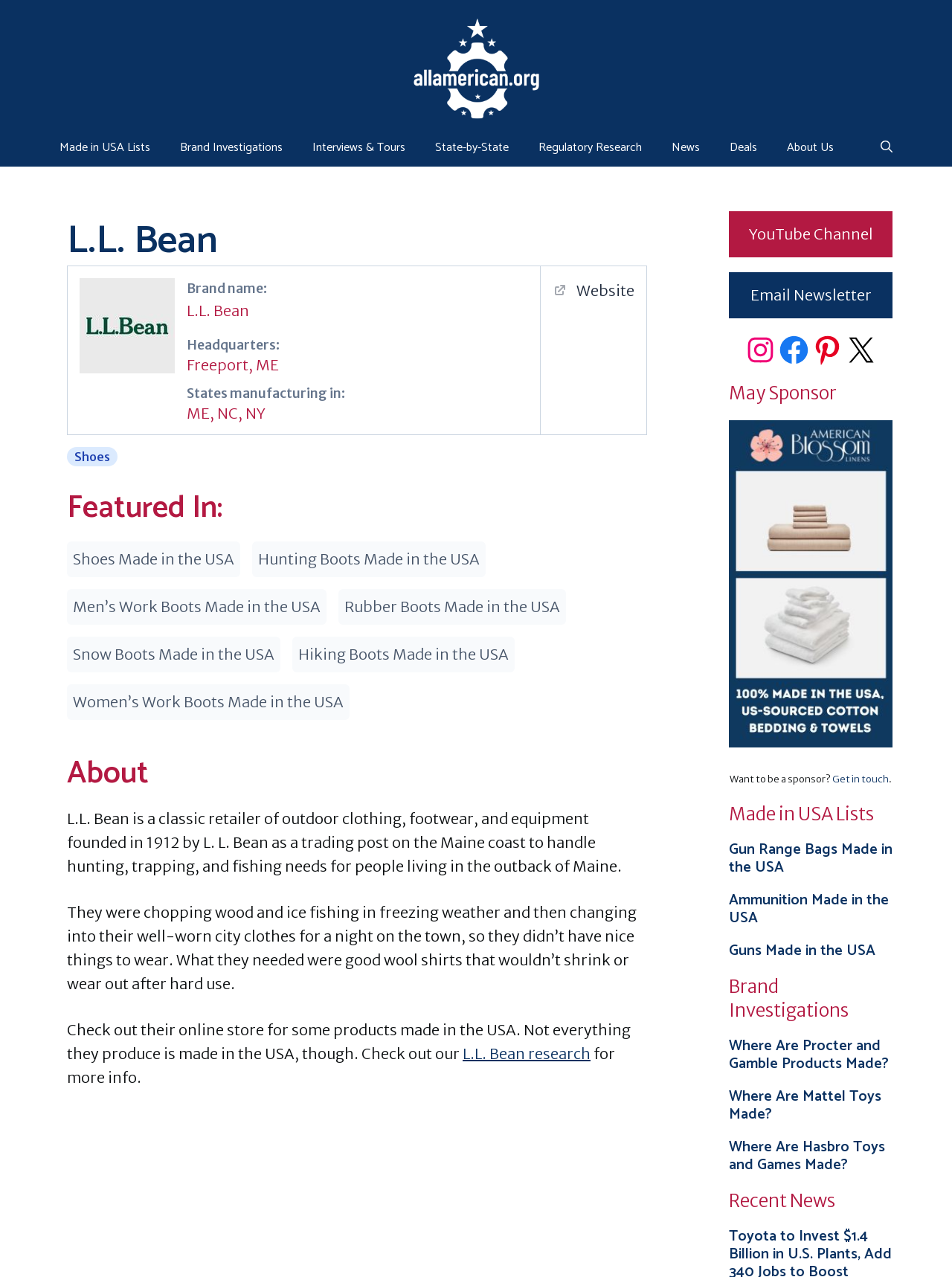Identify the bounding box coordinates for the region to click in order to carry out this instruction: "Browse the meeting information". Provide the coordinates using four float numbers between 0 and 1, formatted as [left, top, right, bottom].

None